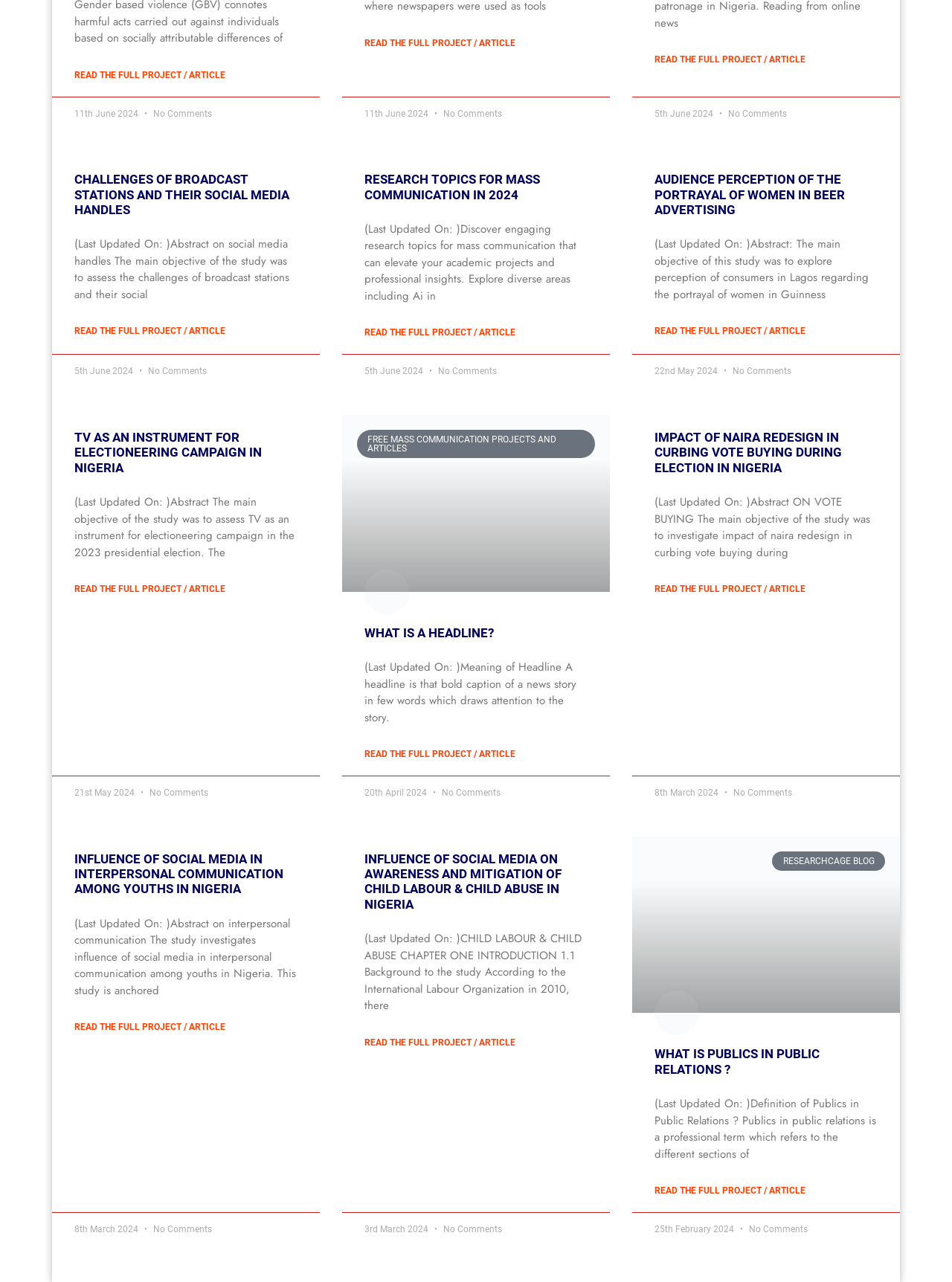Answer the following query with a single word or phrase:
How many articles are on this webpage?

9